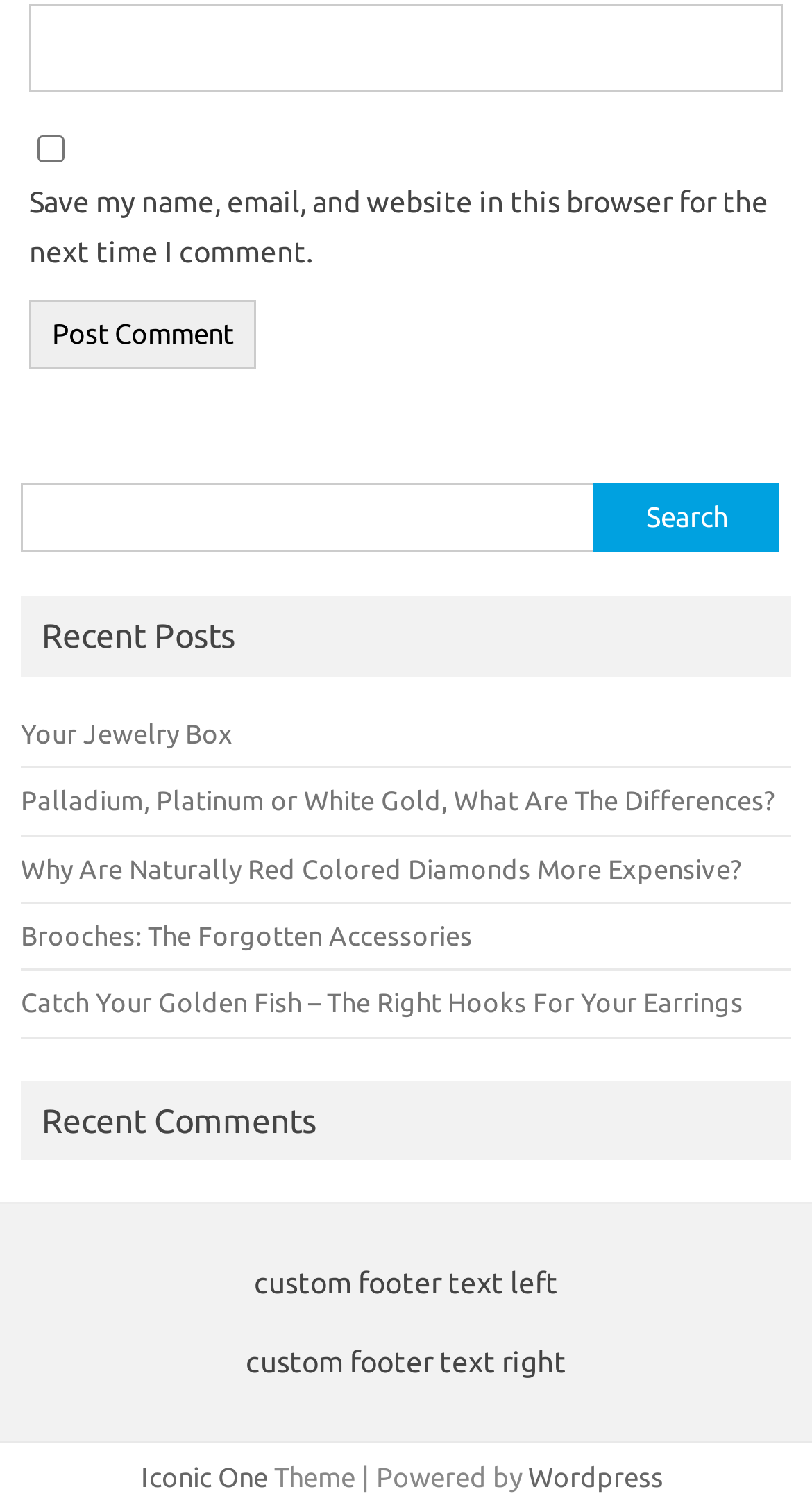Please find the bounding box for the following UI element description. Provide the coordinates in (top-left x, top-left y, bottom-right x, bottom-right y) format, with values between 0 and 1: Wordpress

[0.65, 0.967, 0.817, 0.986]